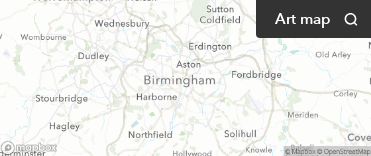Give a concise answer using one word or a phrase to the following question:
What is the purpose of the map?

To guide event attendees